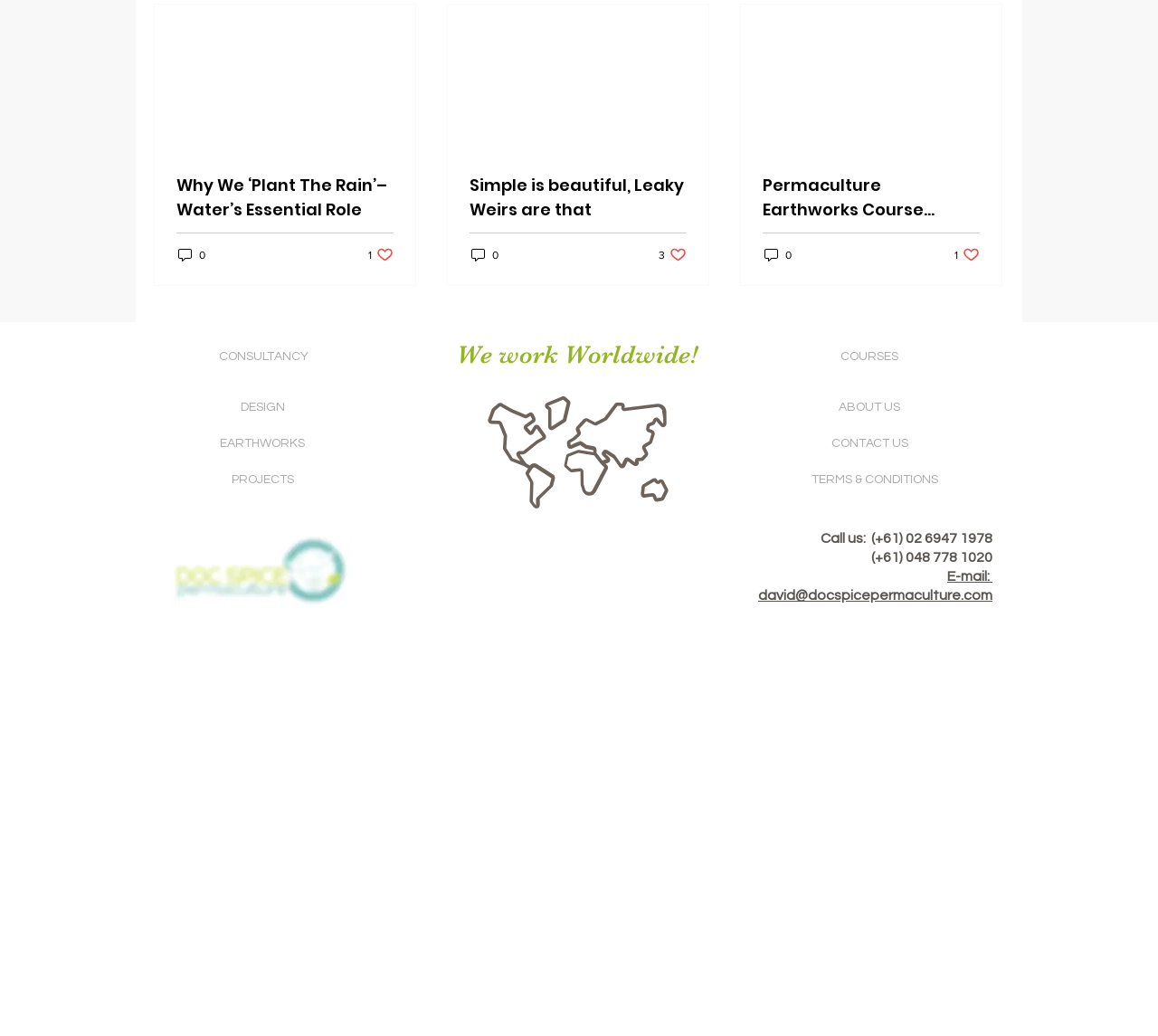Using a single word or phrase, answer the following question: 
What is the phone number to contact?

(+61) 02 6947 1978